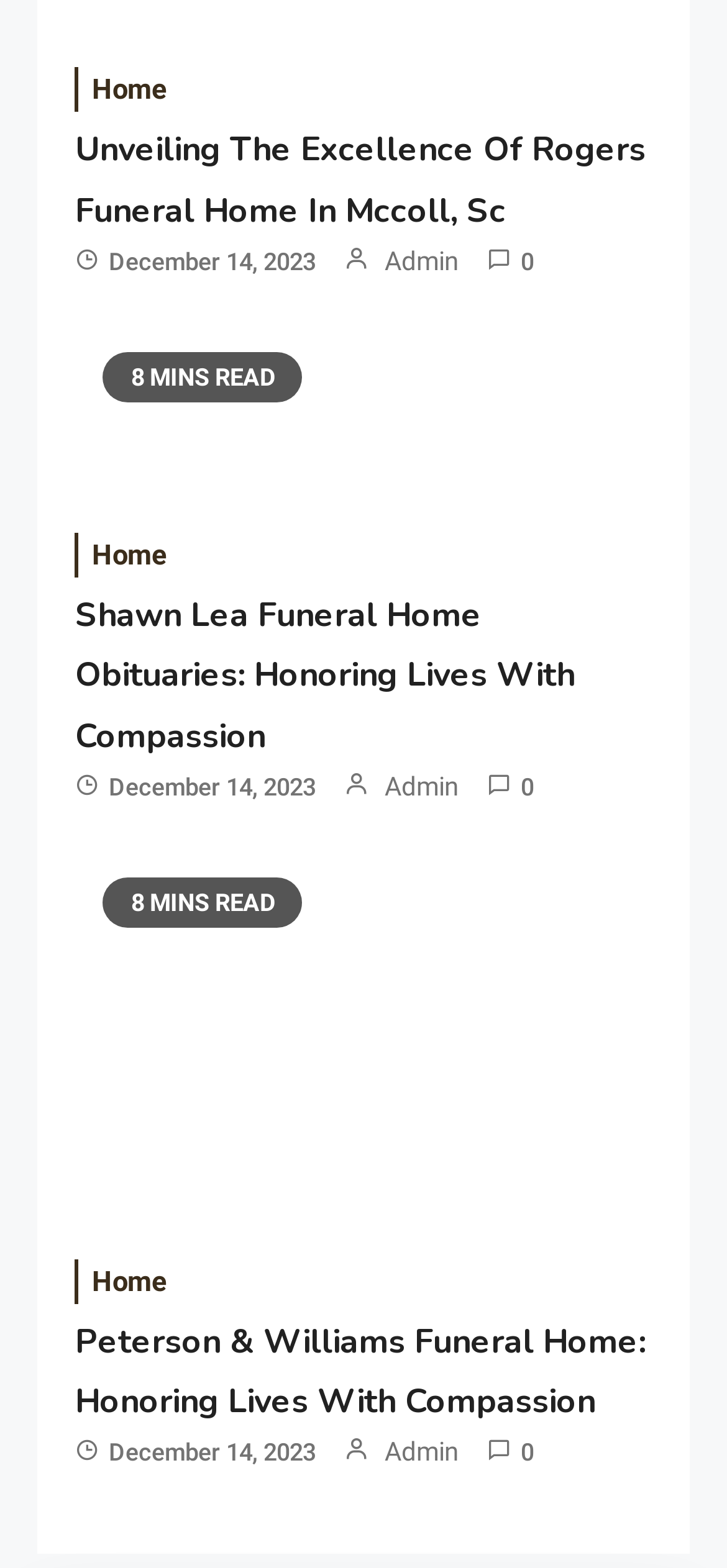Please identify the bounding box coordinates of the area I need to click to accomplish the following instruction: "view article published on December 14, 2023".

[0.149, 0.158, 0.434, 0.176]